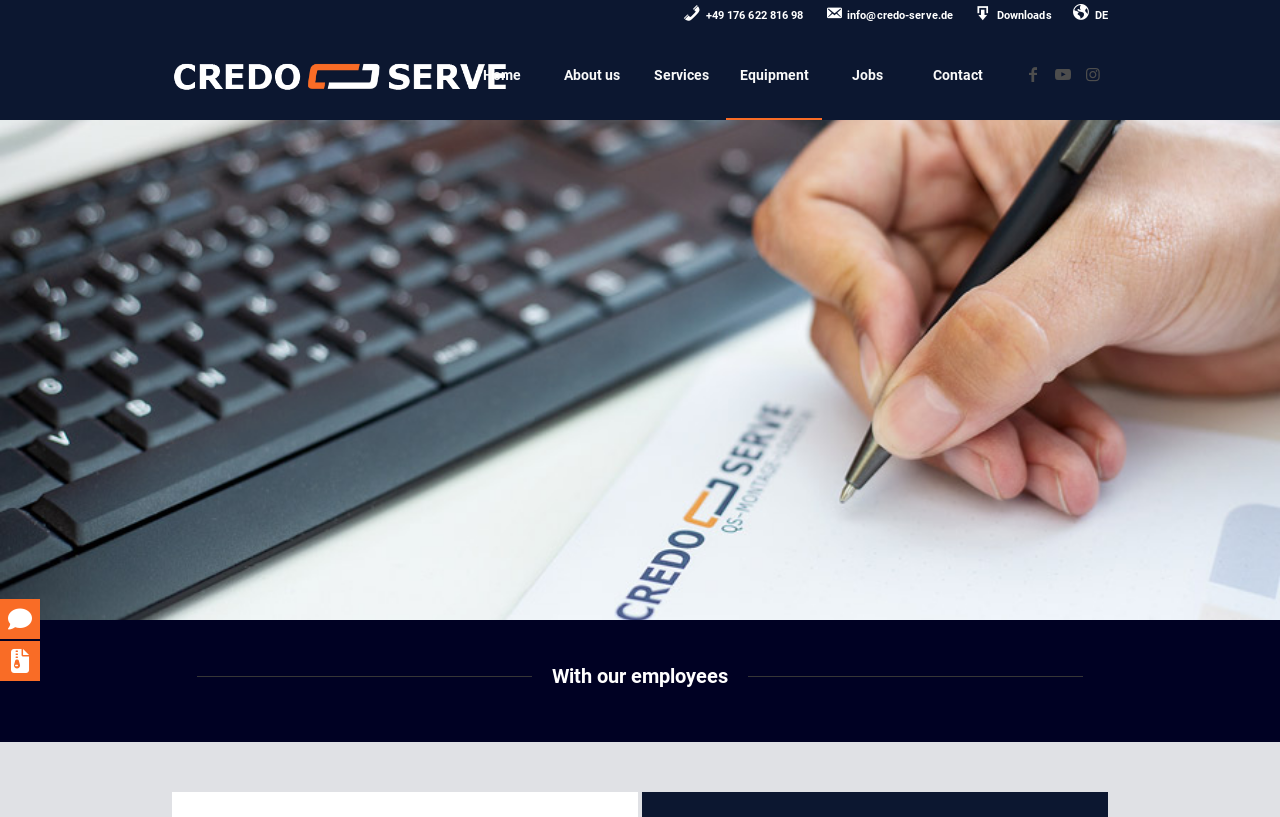How many social media links are there?
Refer to the image and provide a detailed answer to the question.

I found the social media links by looking at the bottom right of the webpage, and there are three links to Facebook, Youtube, and Instagram.